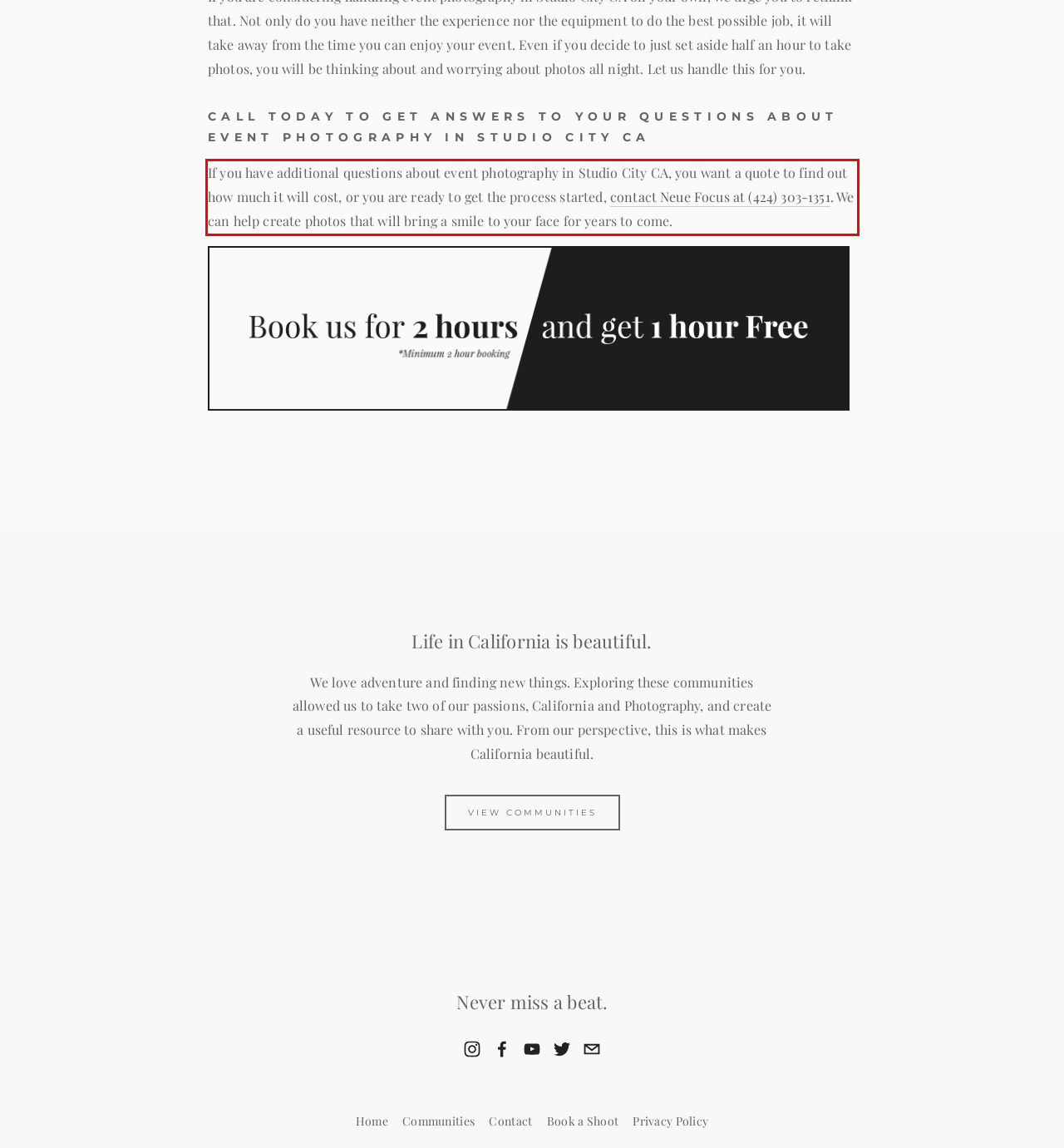Review the screenshot of the webpage and recognize the text inside the red rectangle bounding box. Provide the extracted text content.

If you have additional questions about event photography in Studio City CA, you want a quote to find out how much it will cost, or you are ready to get the process started, contact Neue Focus at (424) 303-1351. We can help create photos that will bring a smile to your face for years to come.